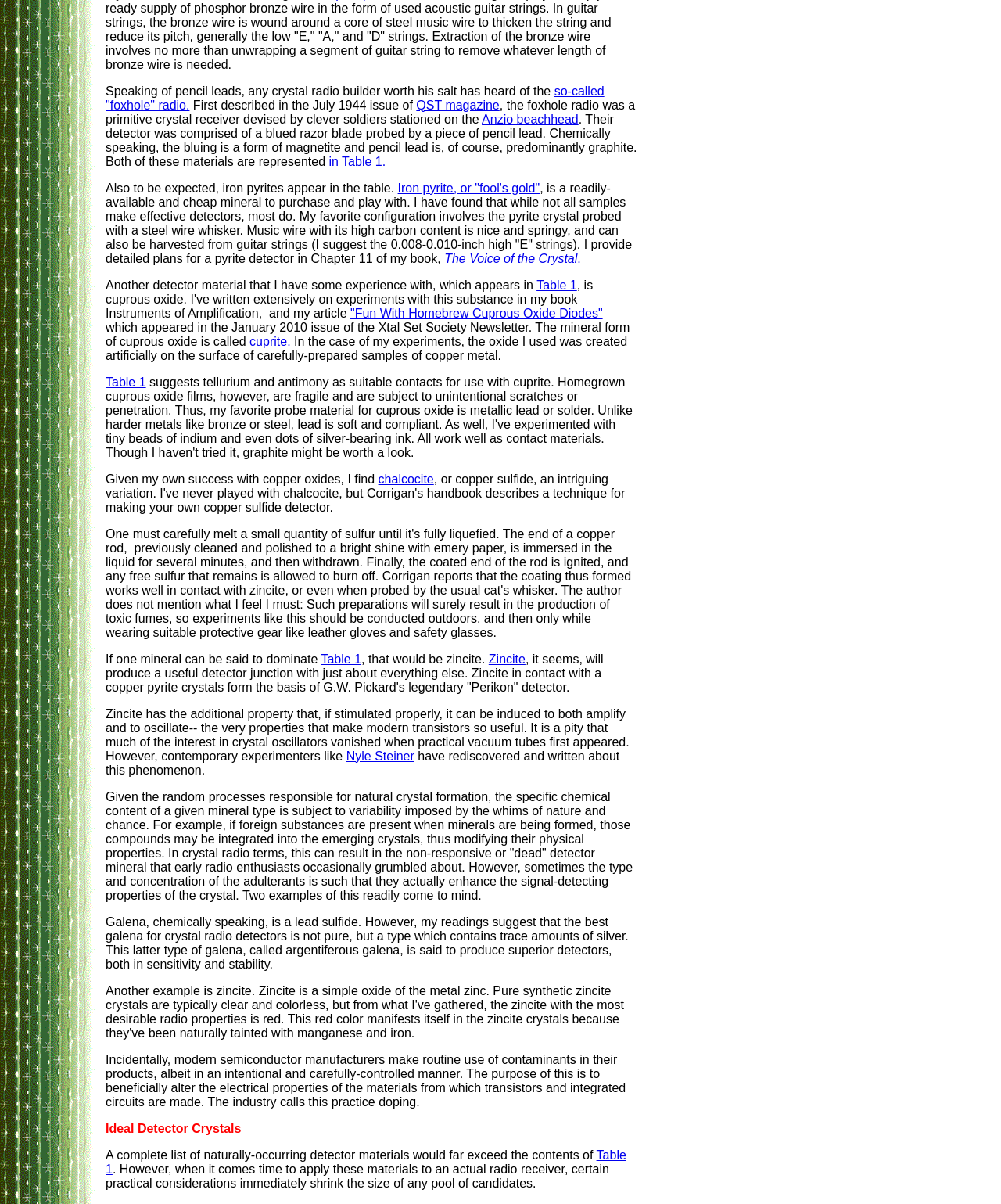Please identify the bounding box coordinates of the element I need to click to follow this instruction: "Visit 'QST magazine'".

[0.416, 0.082, 0.499, 0.093]